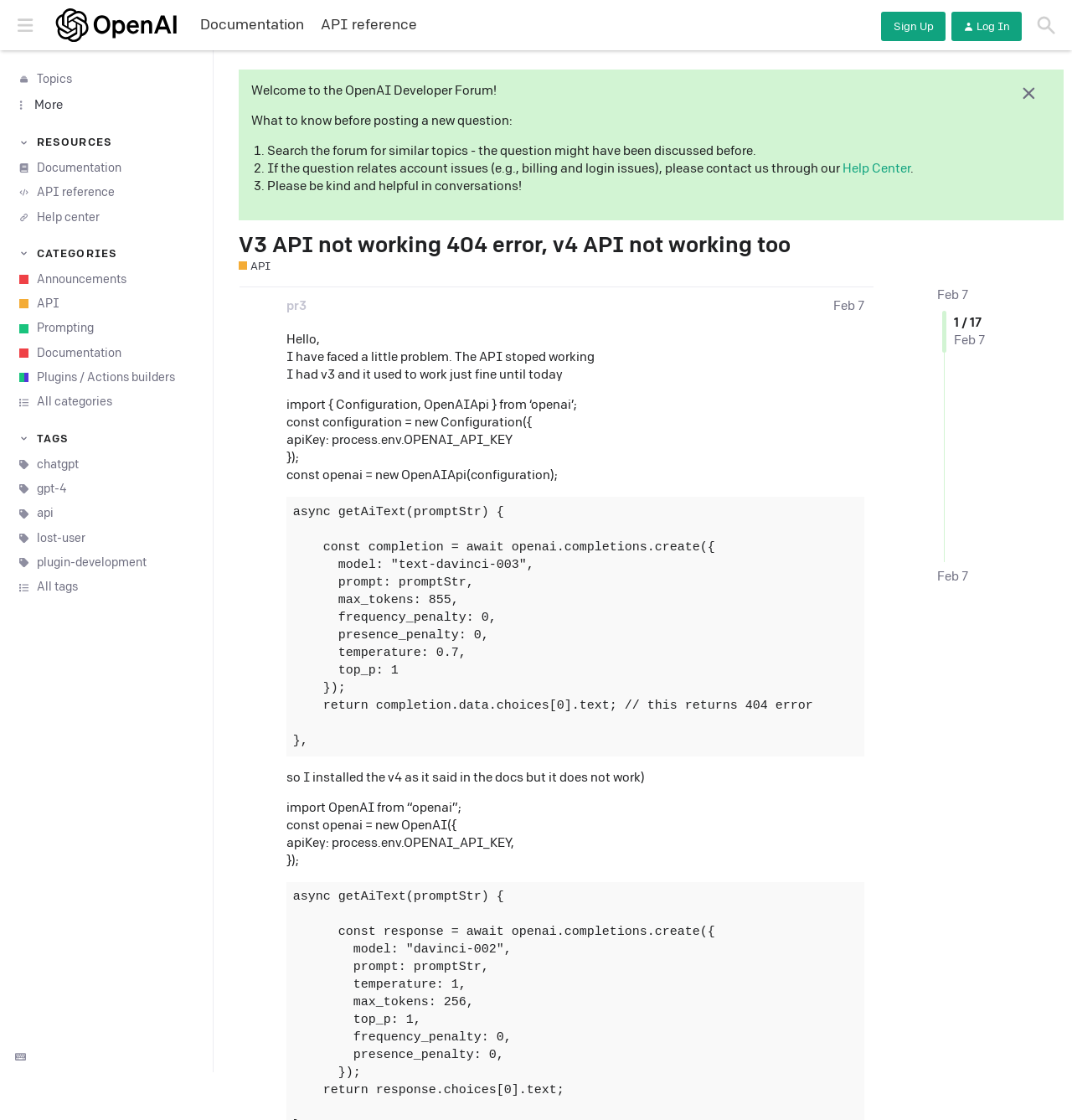Locate the bounding box coordinates of the element that should be clicked to fulfill the instruction: "Click on Corporate clients".

None